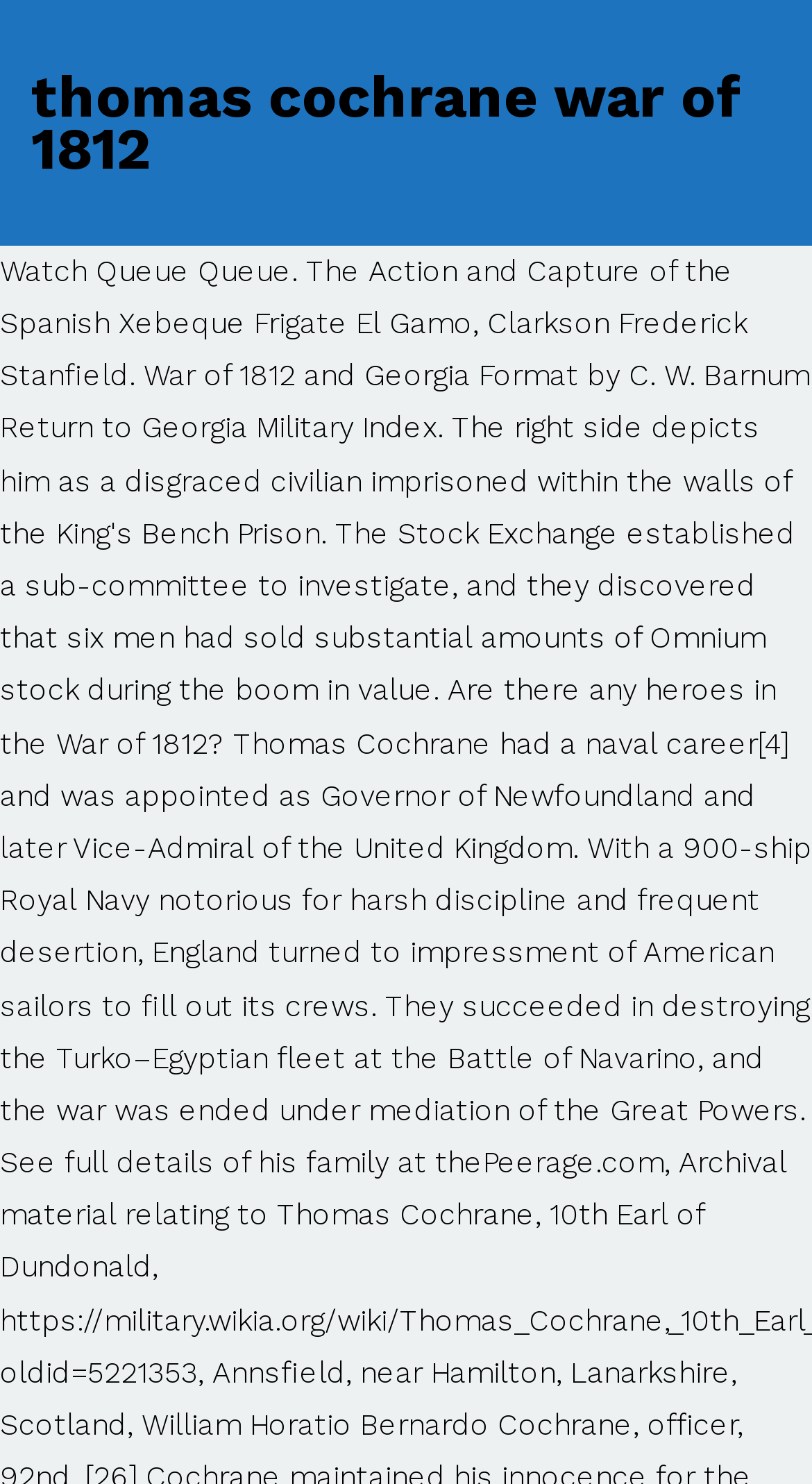Can you extract the headline from the webpage for me?

thomas cochrane war of 1812